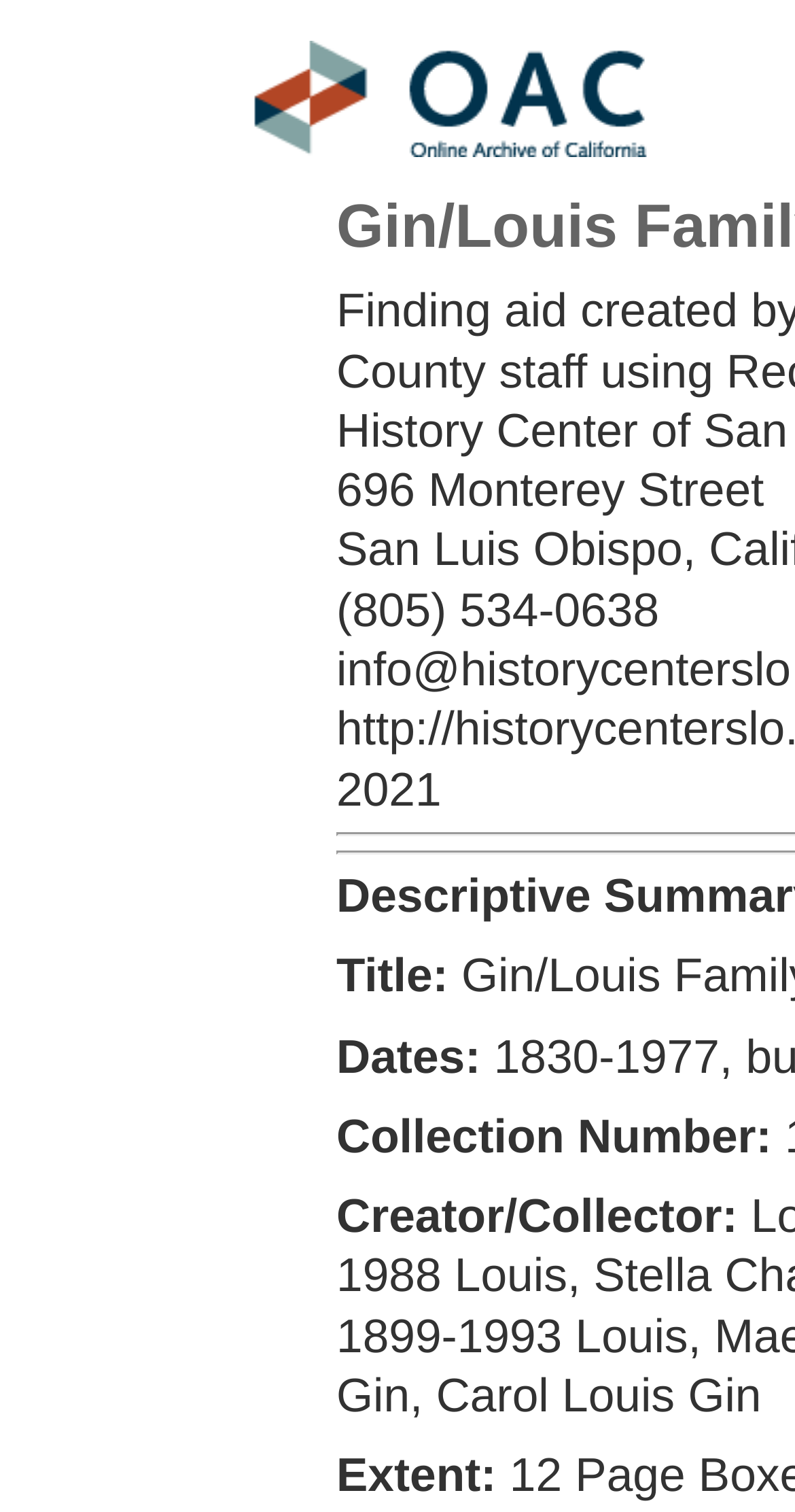Extract the primary heading text from the webpage.

Gin/Louis Family Collection